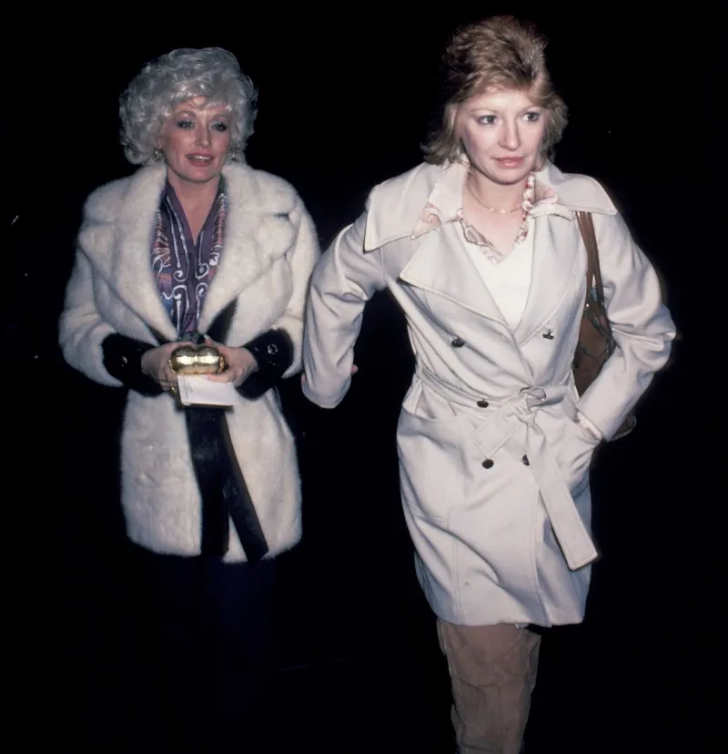How long have Dolly Parton and Judy Ogle been friends?
Use the image to answer the question with a single word or phrase.

Since the 1960s